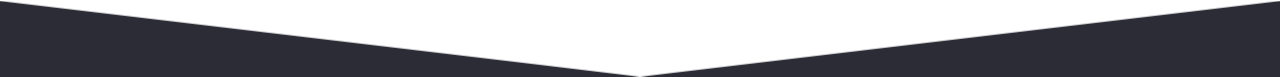Please answer the following question using a single word or phrase: What is the purpose of the layout and design of the section?

To encourage users to explore further